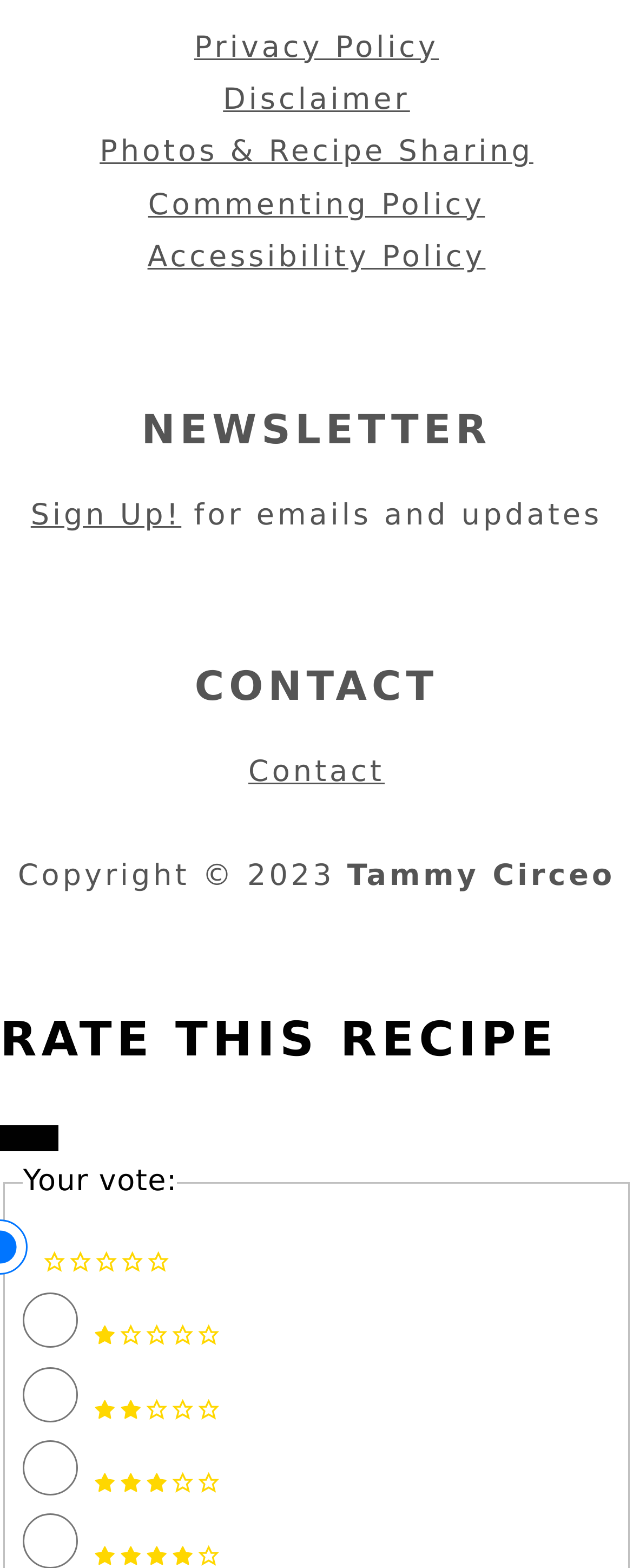Provide the bounding box coordinates for the UI element that is described as: "Photos & Recipe Sharing".

[0.157, 0.086, 0.843, 0.108]